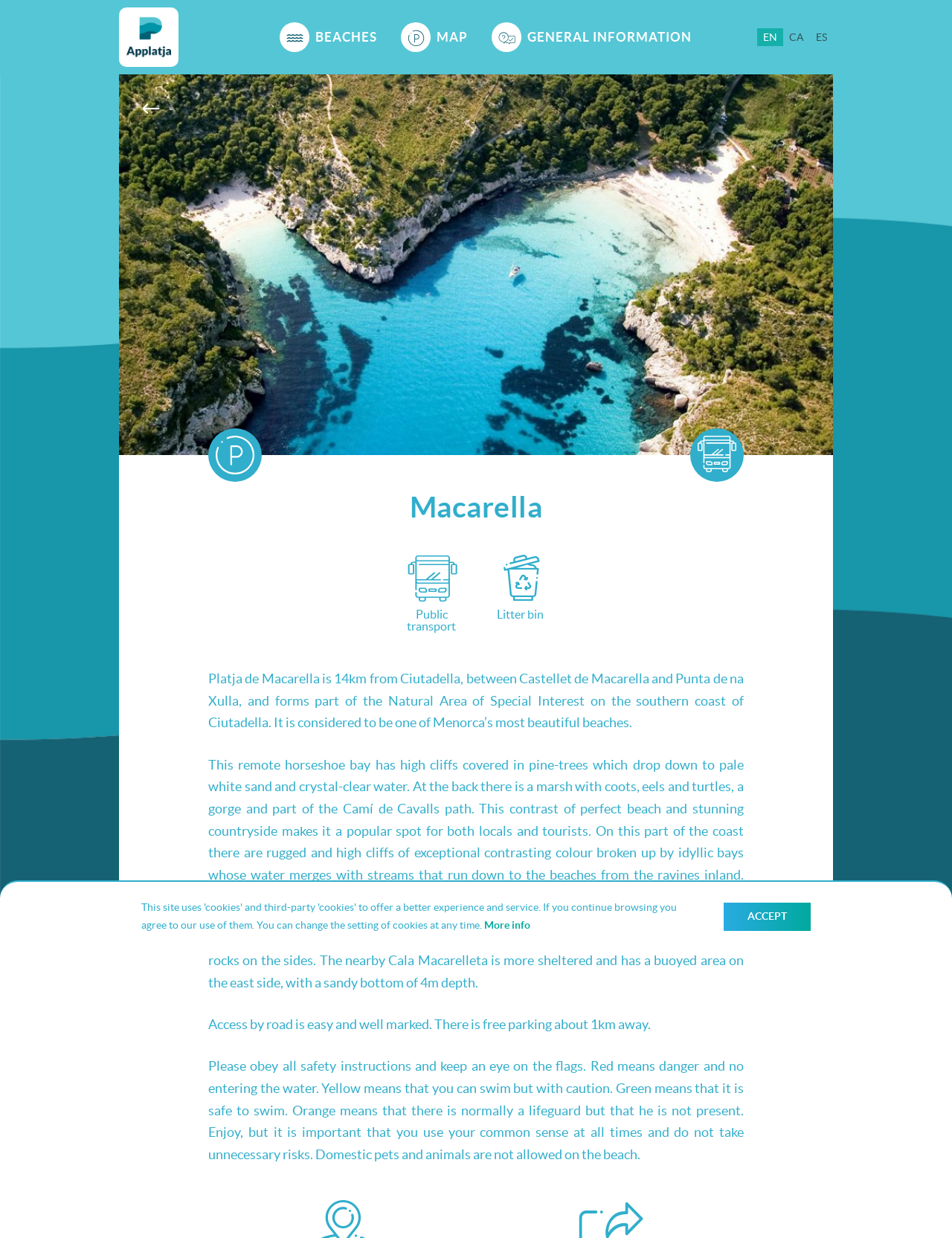Using the given description, provide the bounding box coordinates formatted as (top-left x, top-left y, bottom-right x, bottom-right y), with all values being floating point numbers between 0 and 1. Description: General information

[0.51, 0.0, 0.733, 0.06]